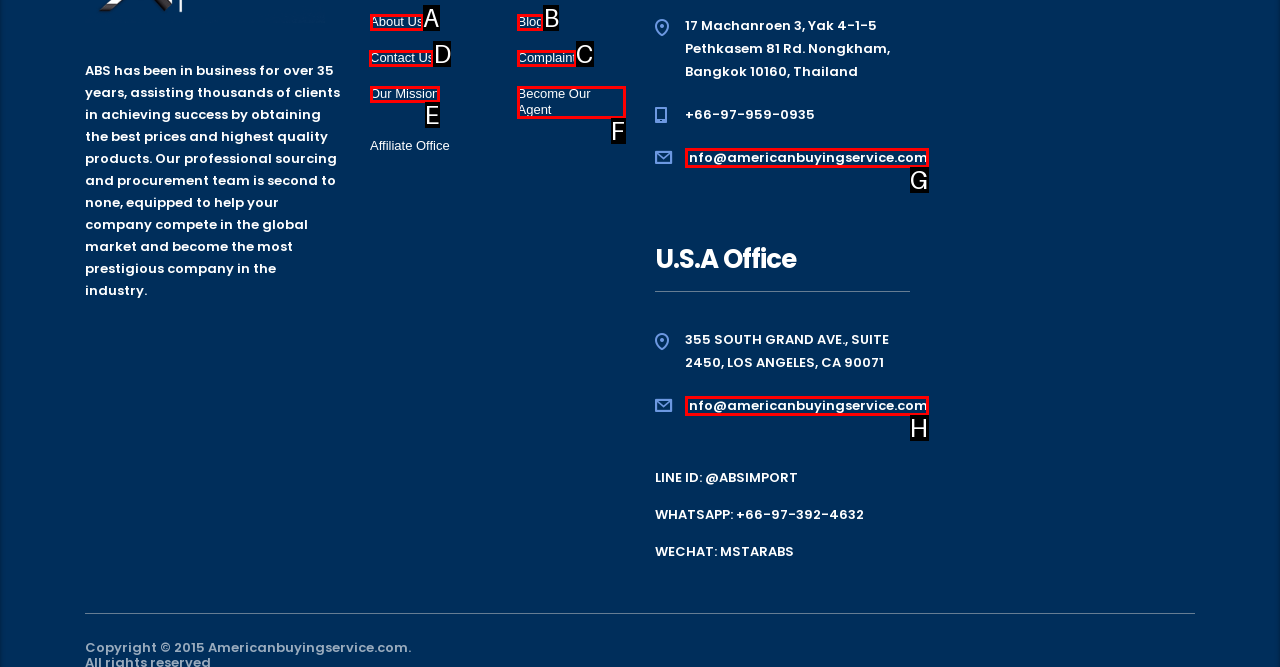What letter corresponds to the UI element to complete this task: Contact Us
Answer directly with the letter.

D